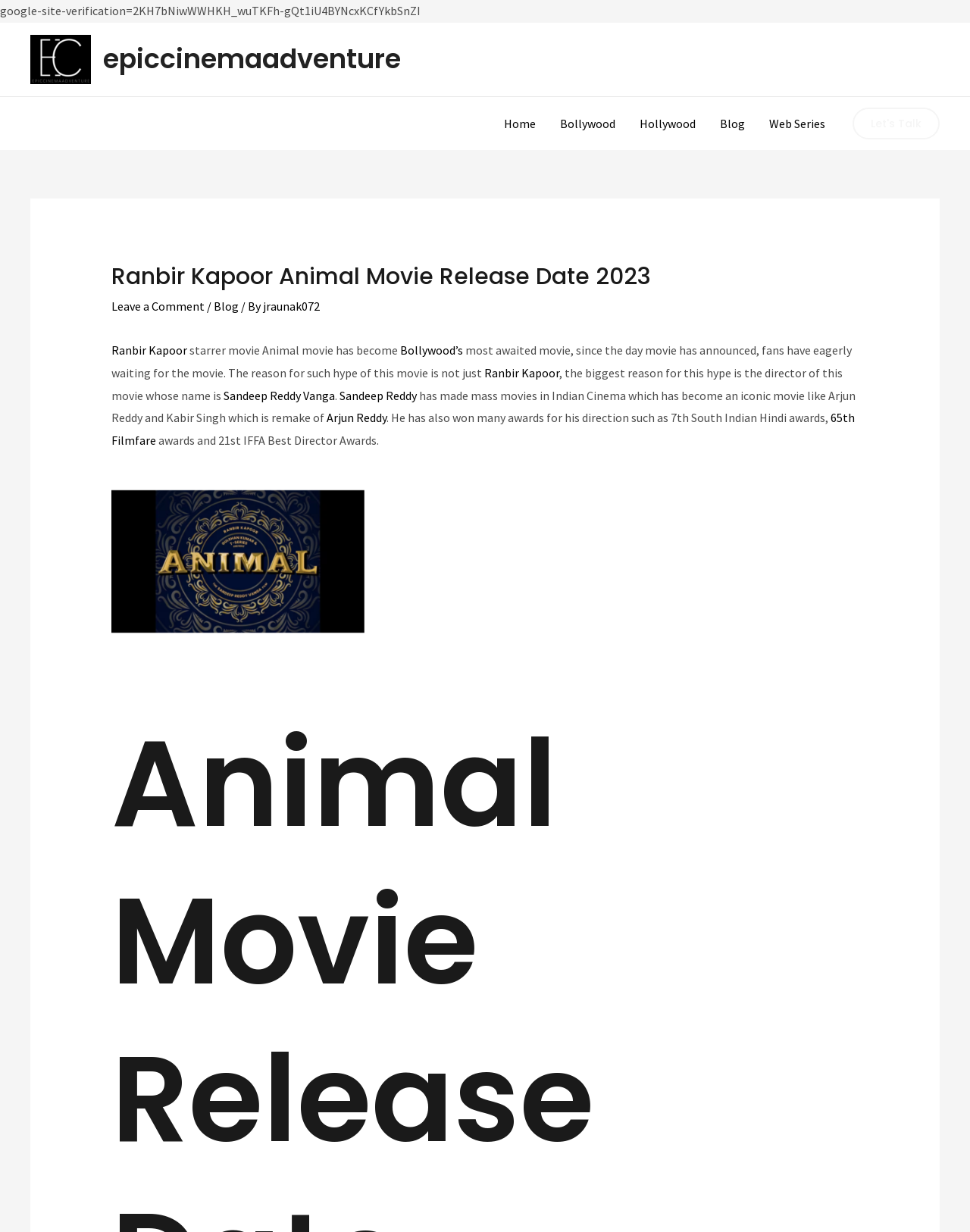Indicate the bounding box coordinates of the element that needs to be clicked to satisfy the following instruction: "Read the article about Ranbir Kapoor's movie". The coordinates should be four float numbers between 0 and 1, i.e., [left, top, right, bottom].

[0.115, 0.213, 0.885, 0.256]